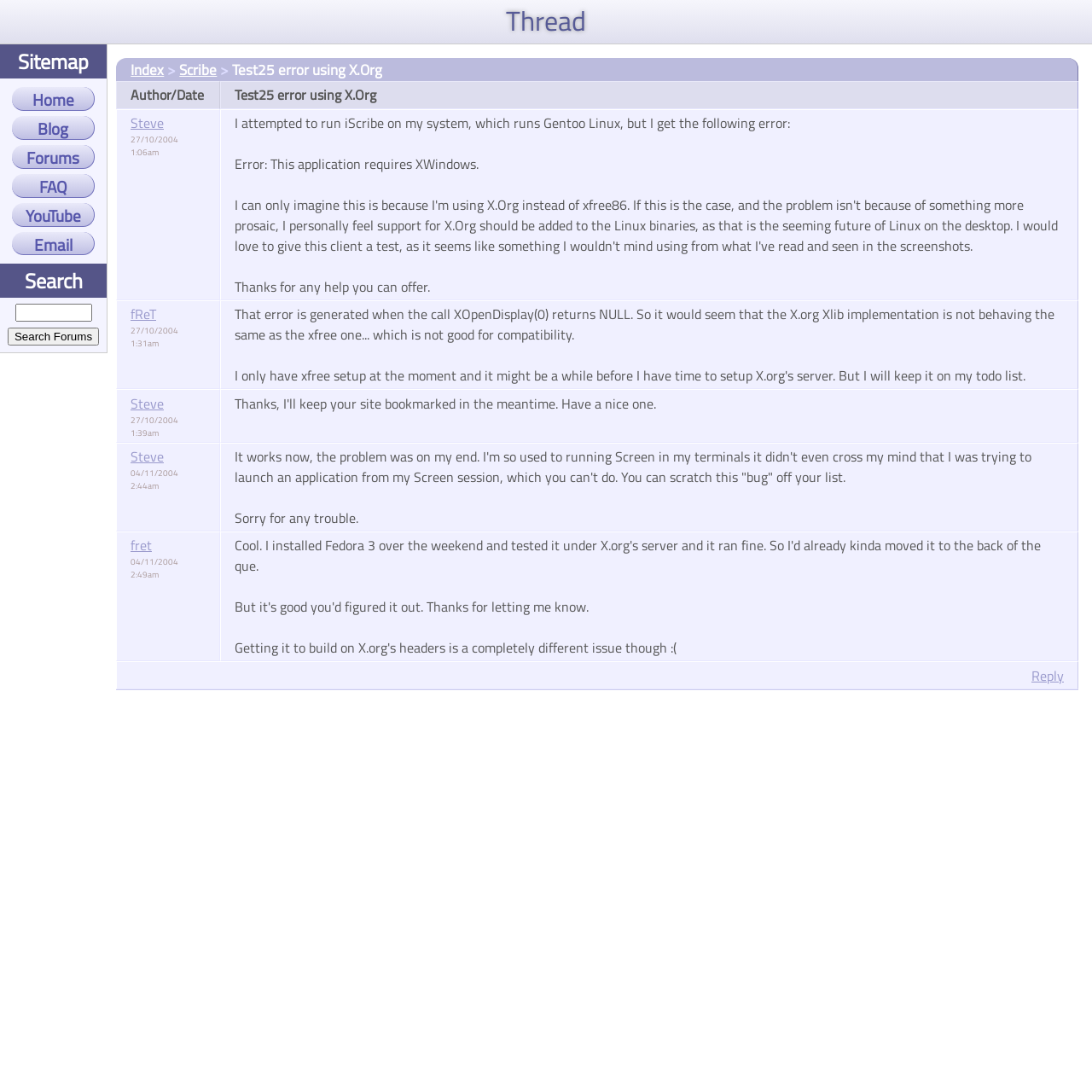How many replies are in the thread?
Based on the image, answer the question with as much detail as possible.

There are four replies in the thread, which can be counted by looking at the number of rows in the table. Each row represents a reply to the original post.